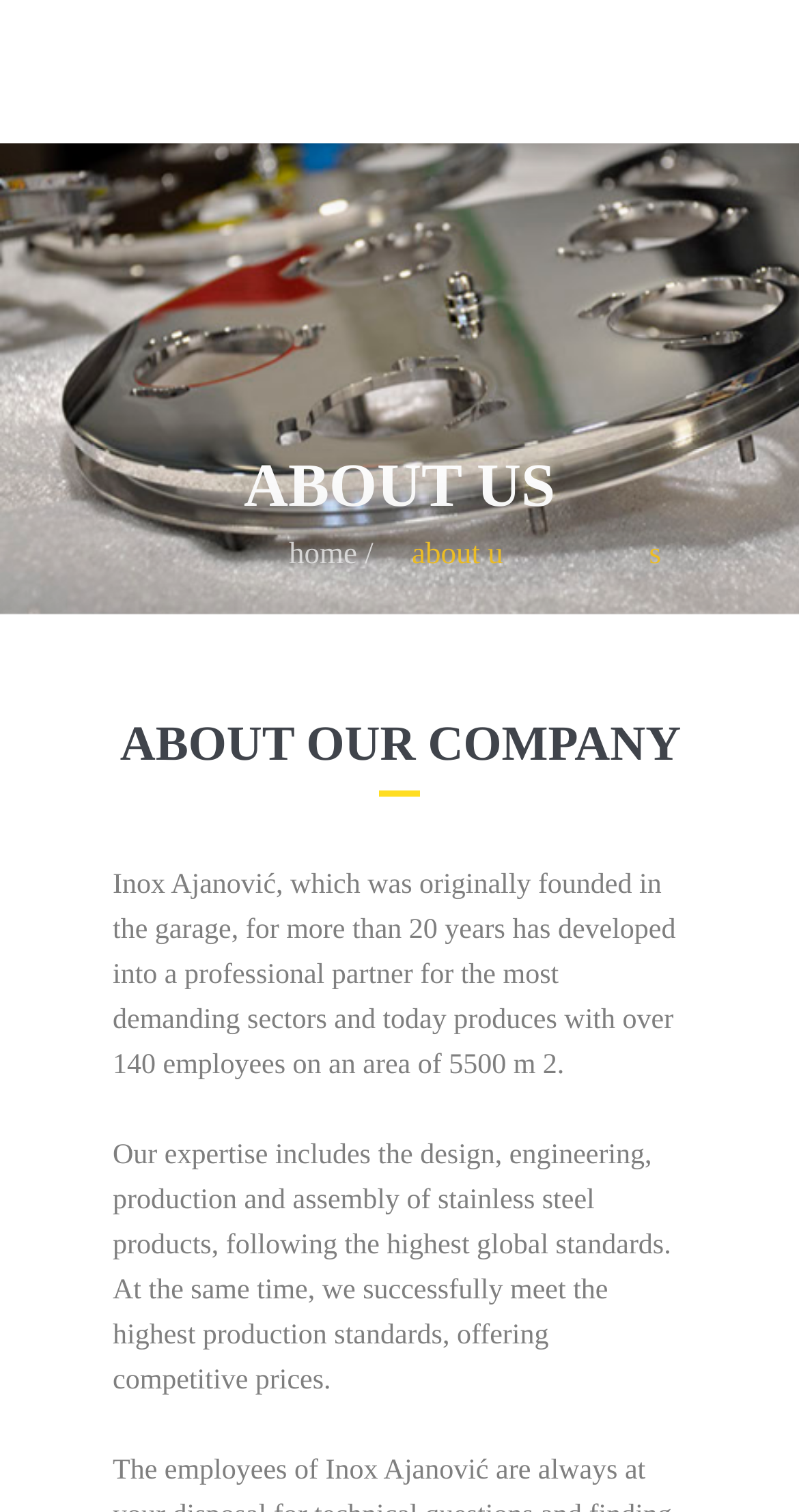Please identify the bounding box coordinates of the element I should click to complete this instruction: 'go to home page'. The coordinates should be given as four float numbers between 0 and 1, like this: [left, top, right, bottom].

[0.026, 0.096, 0.333, 0.148]